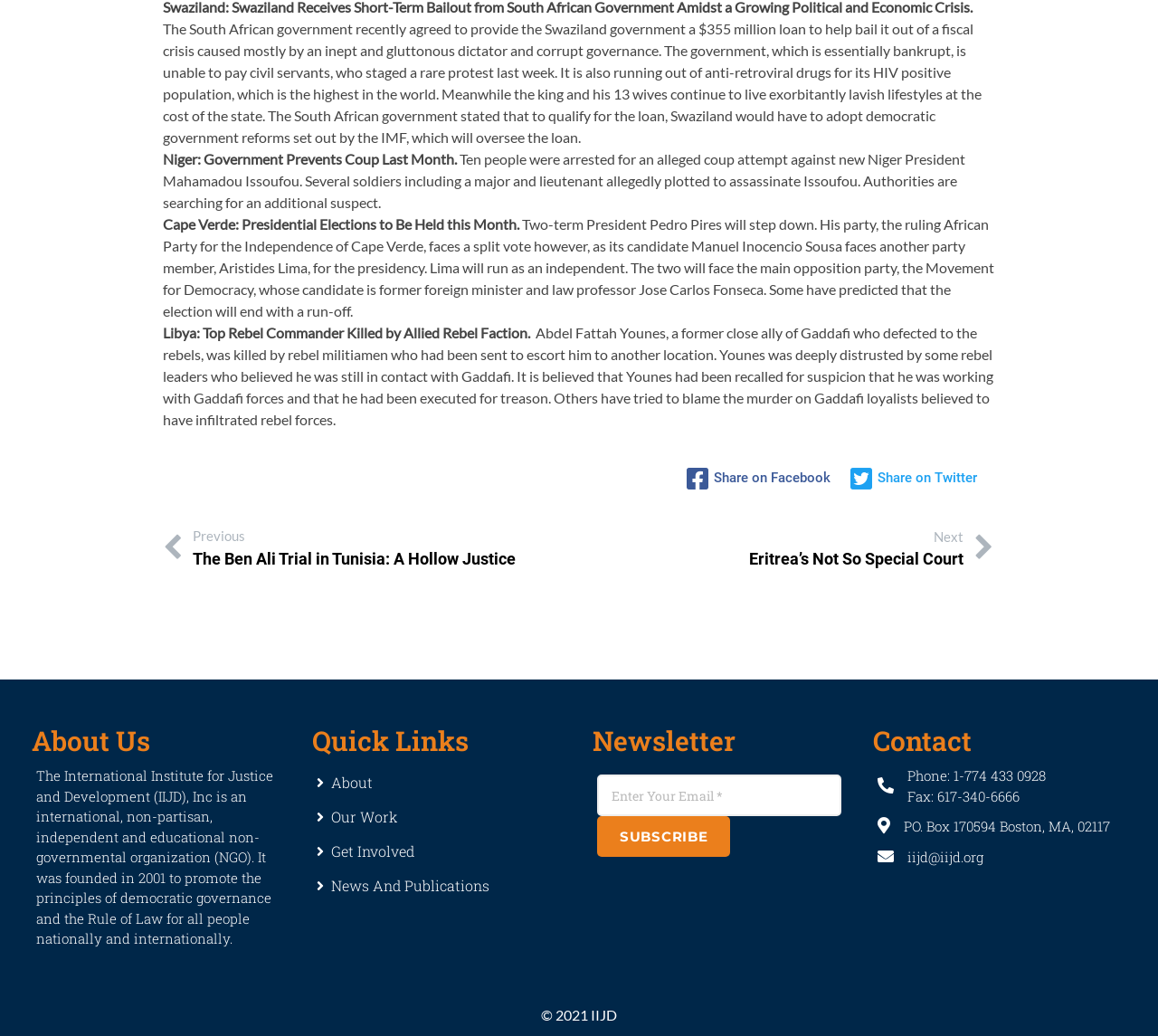Provide the bounding box coordinates of the section that needs to be clicked to accomplish the following instruction: "Share on Facebook."

[0.591, 0.446, 0.733, 0.476]